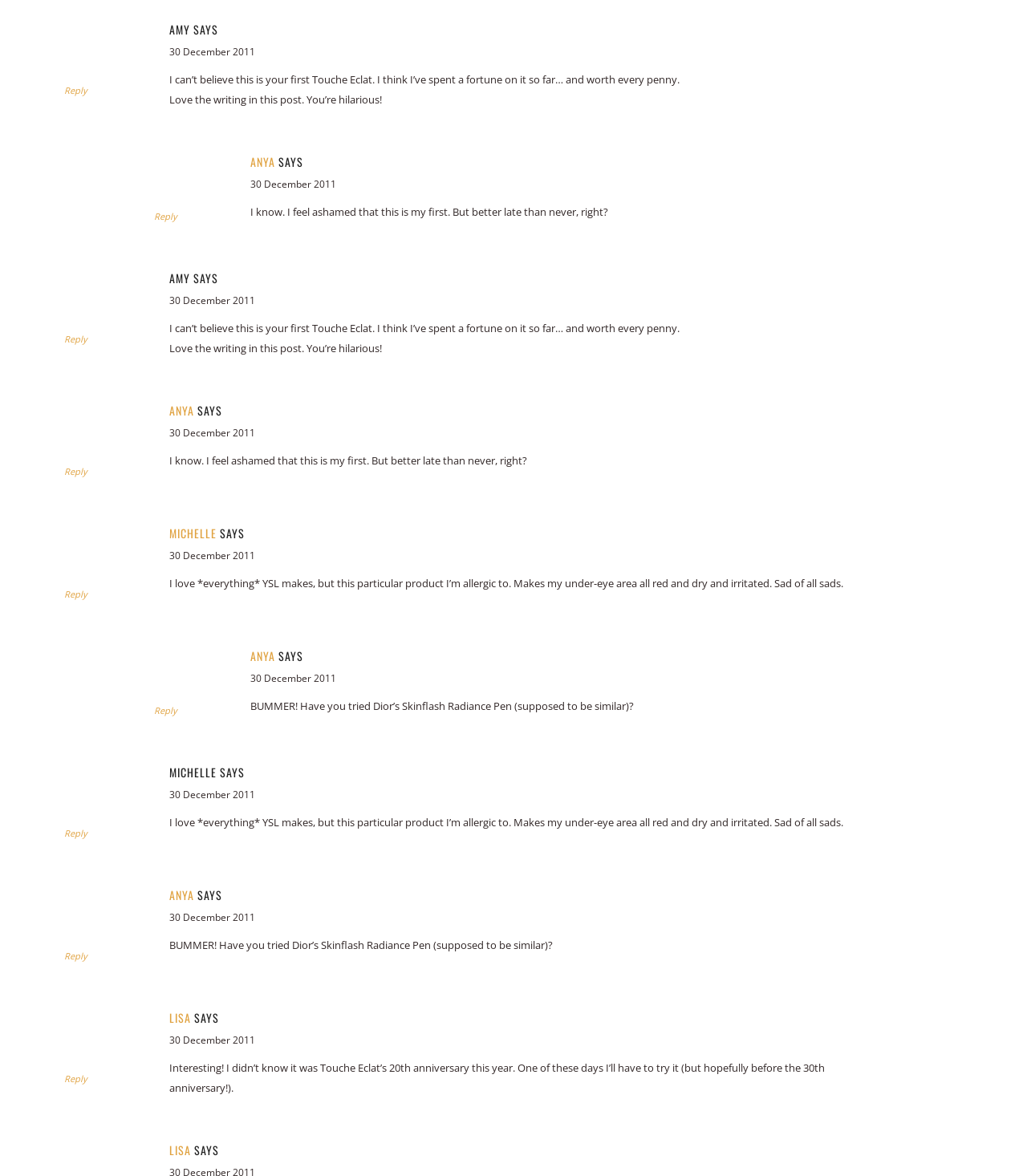Determine the bounding box coordinates for the area that needs to be clicked to fulfill this task: "Reply to lisa". The coordinates must be given as four float numbers between 0 and 1, i.e., [left, top, right, bottom].

[0.062, 0.912, 0.085, 0.922]